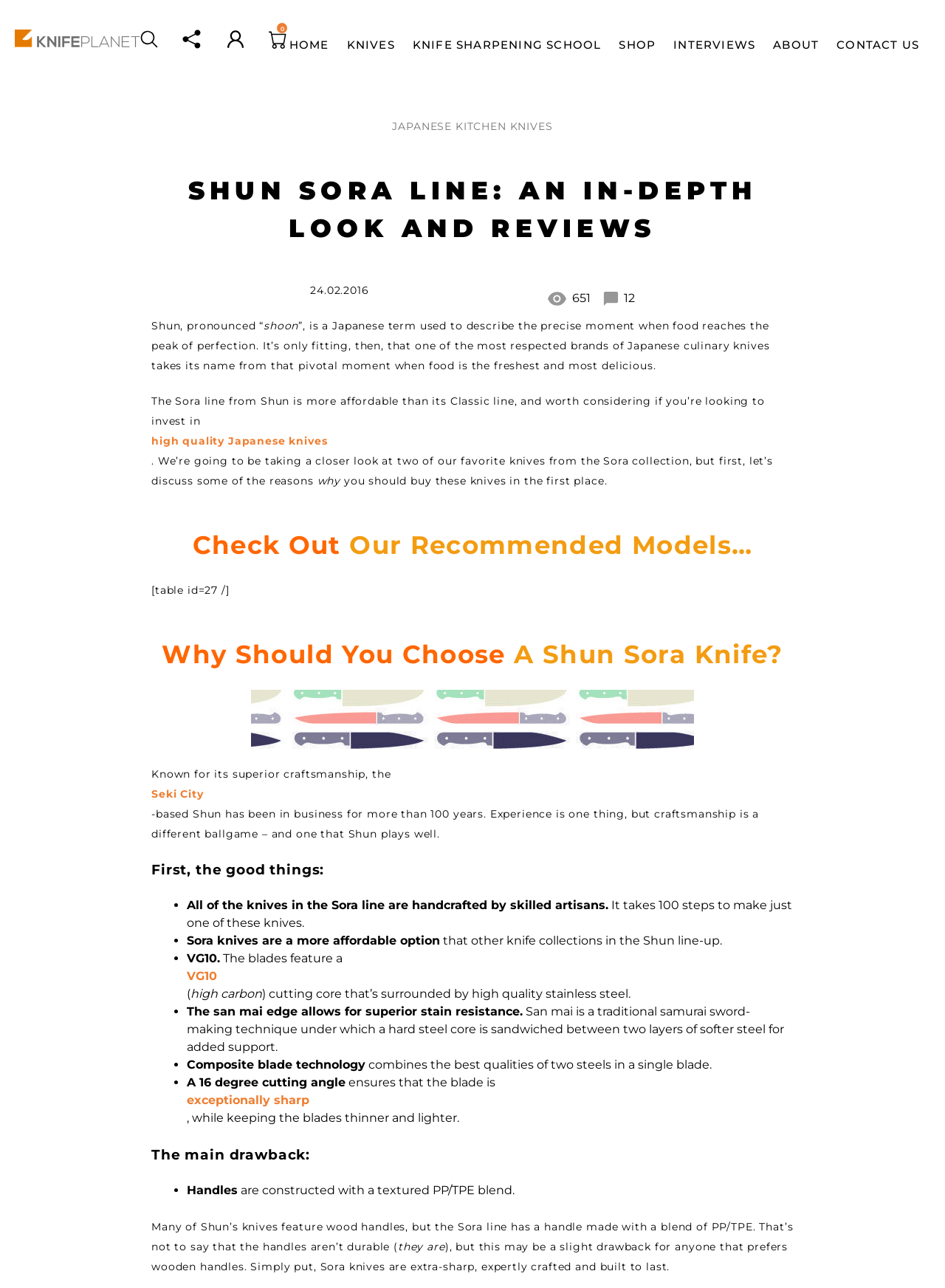Please locate the bounding box coordinates of the element that needs to be clicked to achieve the following instruction: "Click the 'high quality Japanese knives' link". The coordinates should be four float numbers between 0 and 1, i.e., [left, top, right, bottom].

[0.16, 0.335, 0.84, 0.35]